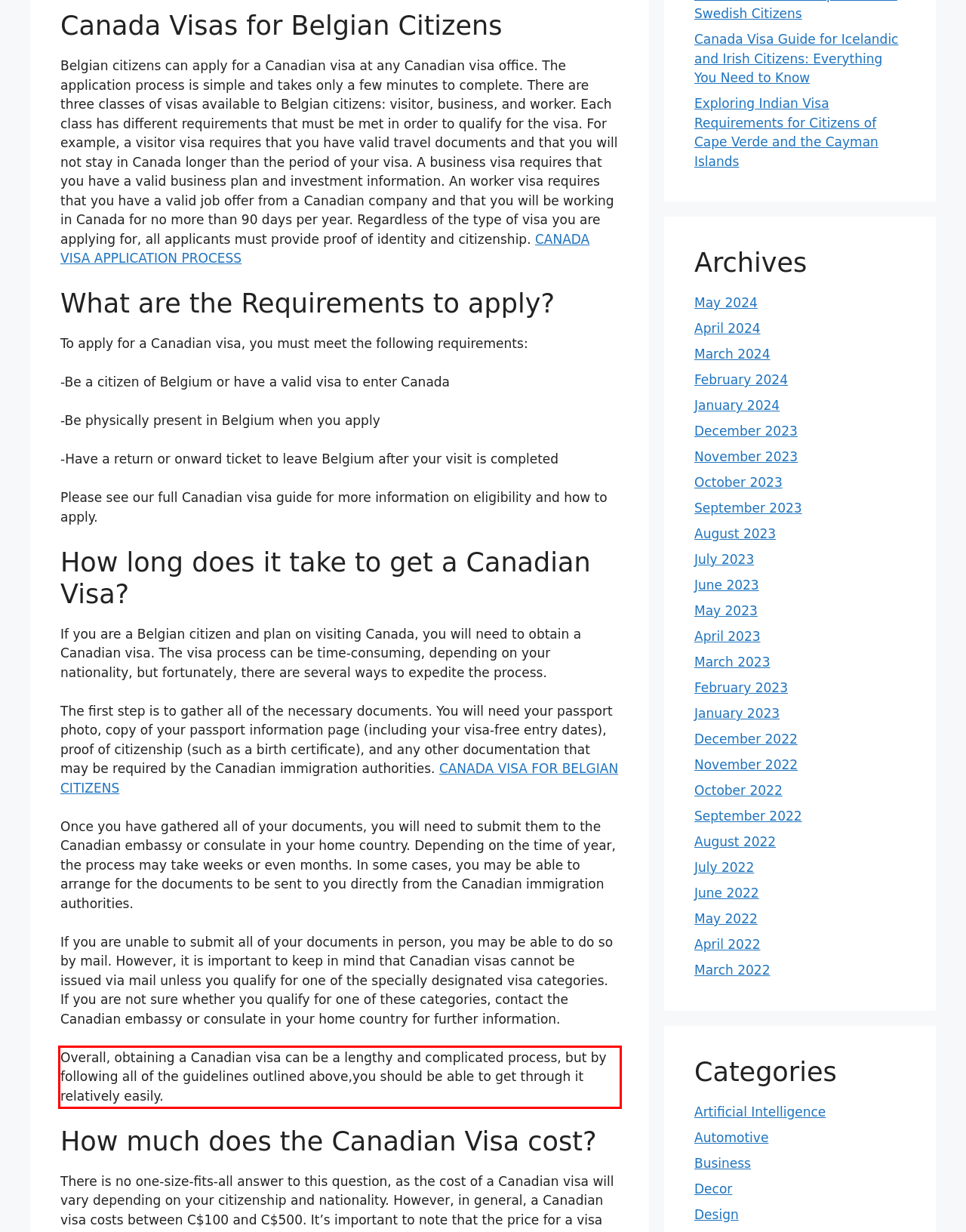You are looking at a screenshot of a webpage with a red rectangle bounding box. Use OCR to identify and extract the text content found inside this red bounding box.

Overall, obtaining a Canadian visa can be a lengthy and complicated process, but by following all of the guidelines outlined above,you should be able to get through it relatively easily.